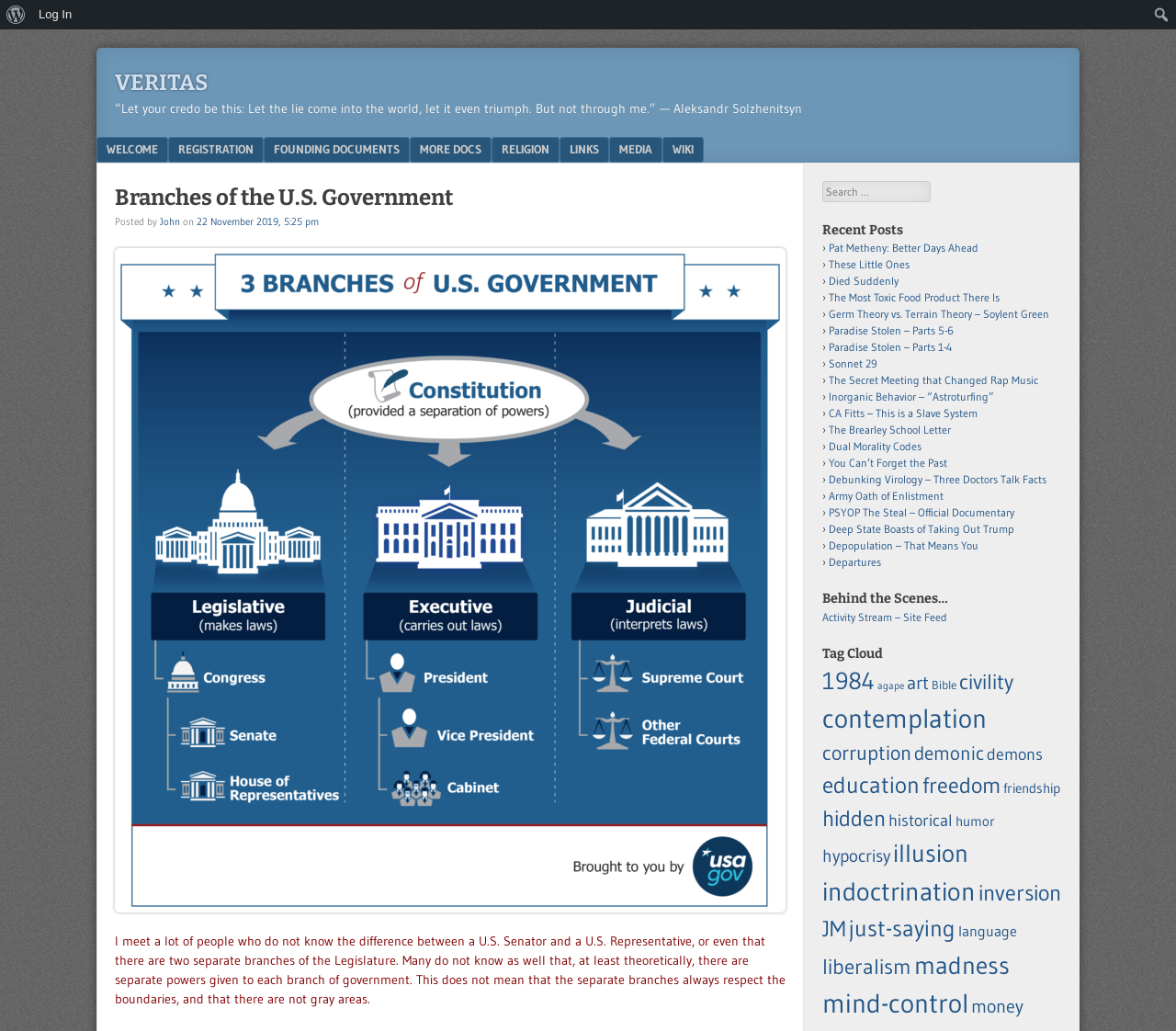Kindly respond to the following question with a single word or a brief phrase: 
How many links are there in the menu?

11